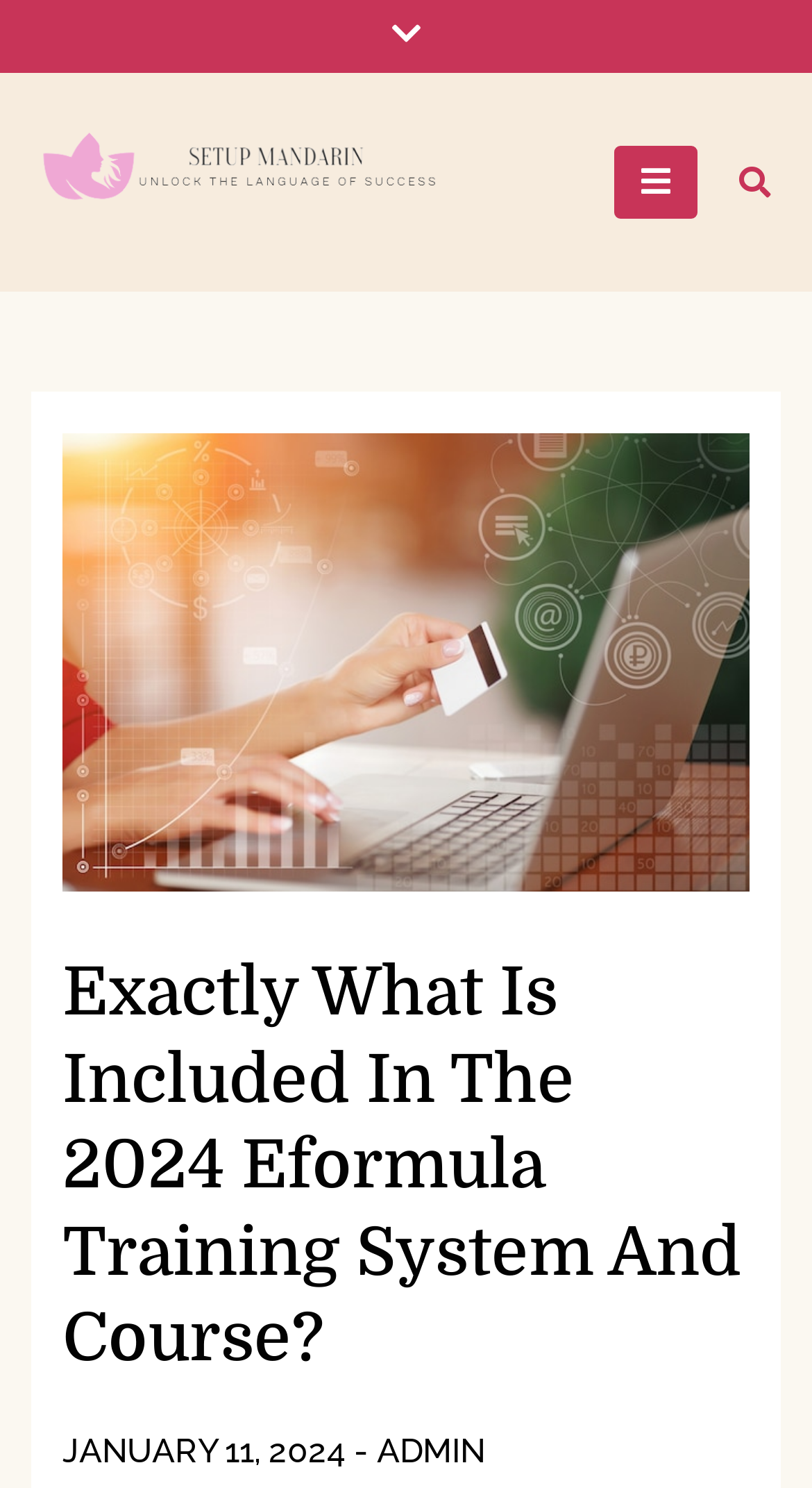What is the logo of Setup Mandarin?
Based on the image, provide your answer in one word or phrase.

Setup Mandarin